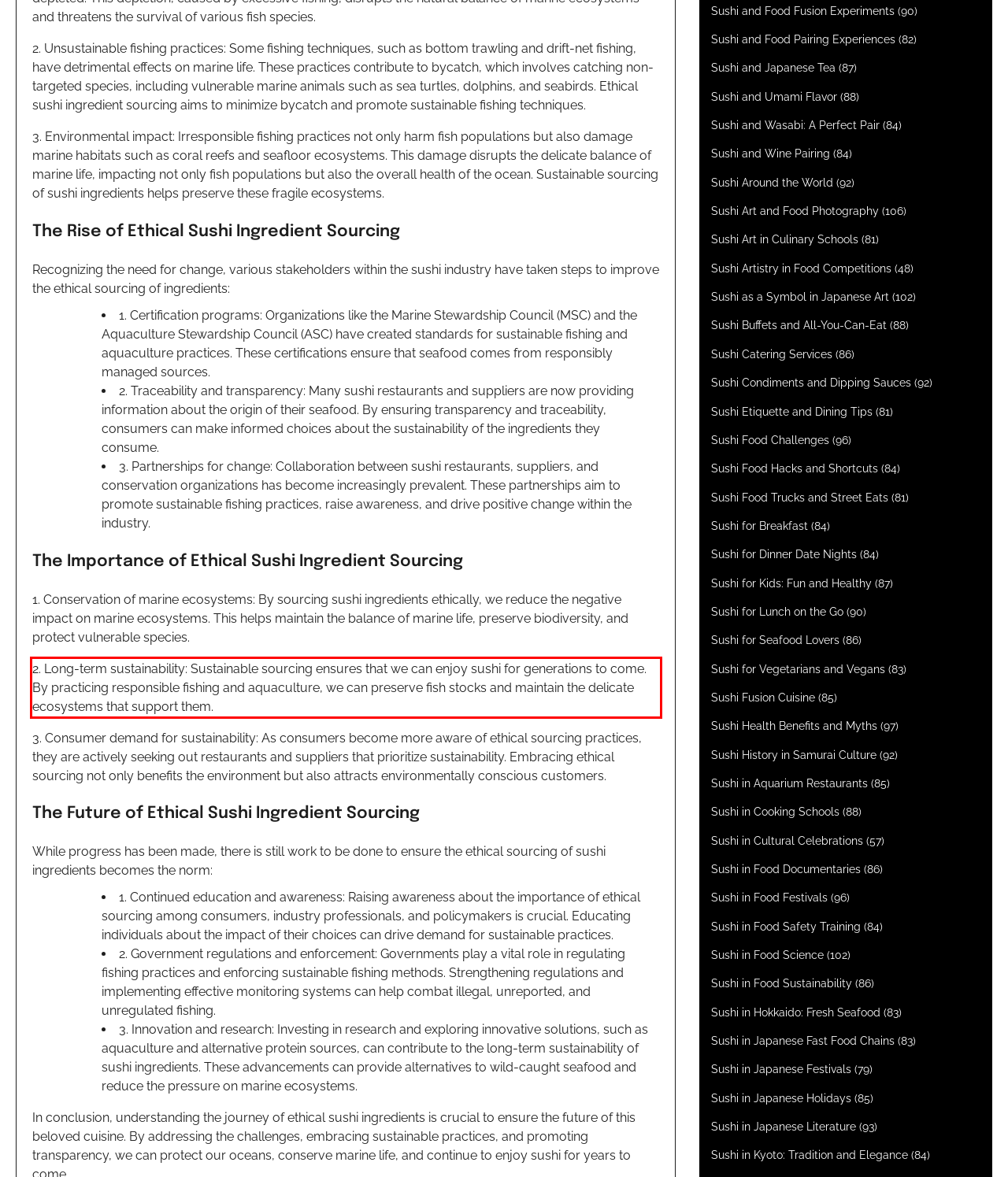Examine the webpage screenshot and use OCR to obtain the text inside the red bounding box.

2. Long-term sustainability: Sustainable sourcing ensures that we can enjoy sushi for generations to come. By practicing responsible fishing and aquaculture, we can preserve fish stocks and maintain the delicate ecosystems that support them.